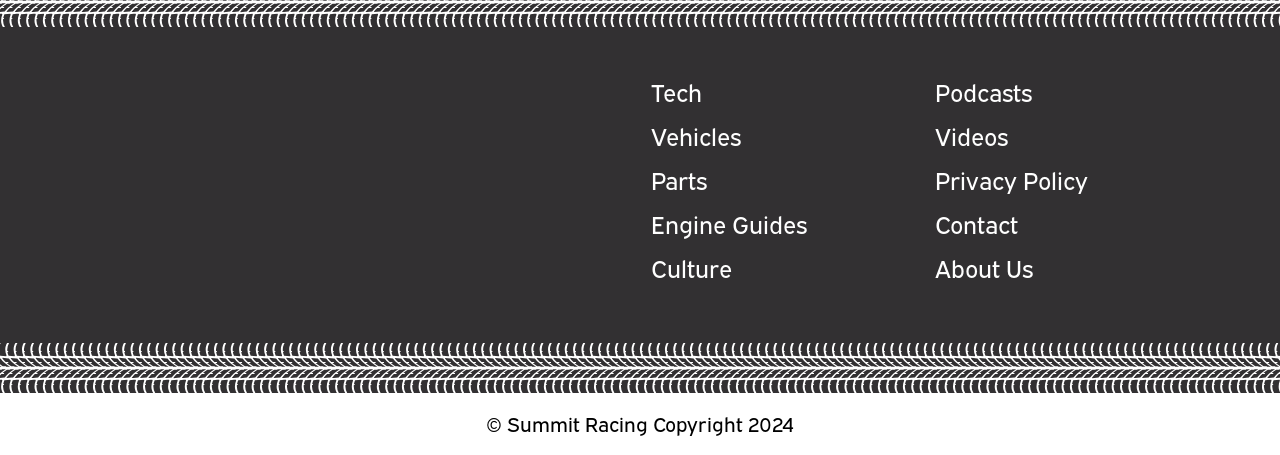Based on the element description: "About Us", identify the UI element and provide its bounding box coordinates. Use four float numbers between 0 and 1, [left, top, right, bottom].

[0.73, 0.551, 0.807, 0.63]